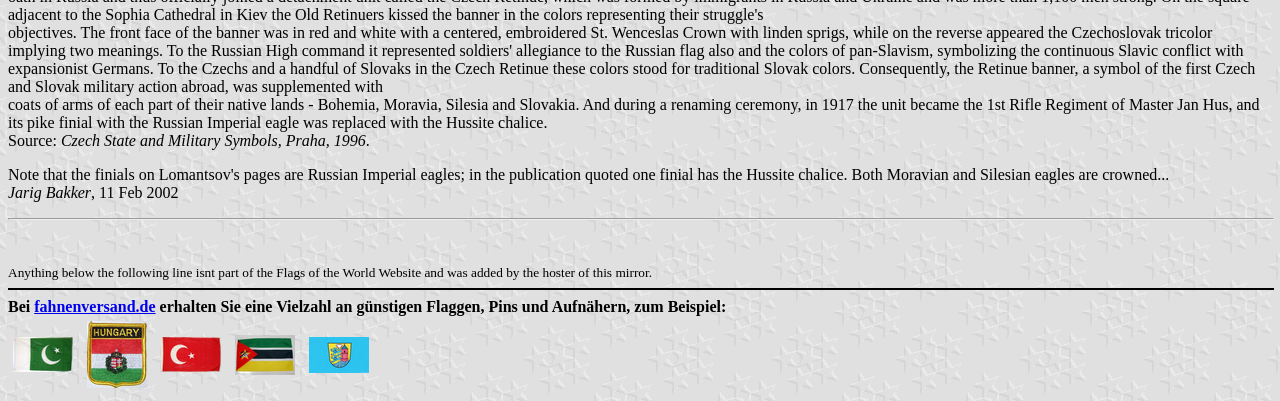What is the name of the regiment mentioned?
Please give a detailed and thorough answer to the question, covering all relevant points.

The answer can be found in the first StaticText element, which mentions 'the unit became the 1st Rifle Regiment of Master Jan Hus'.